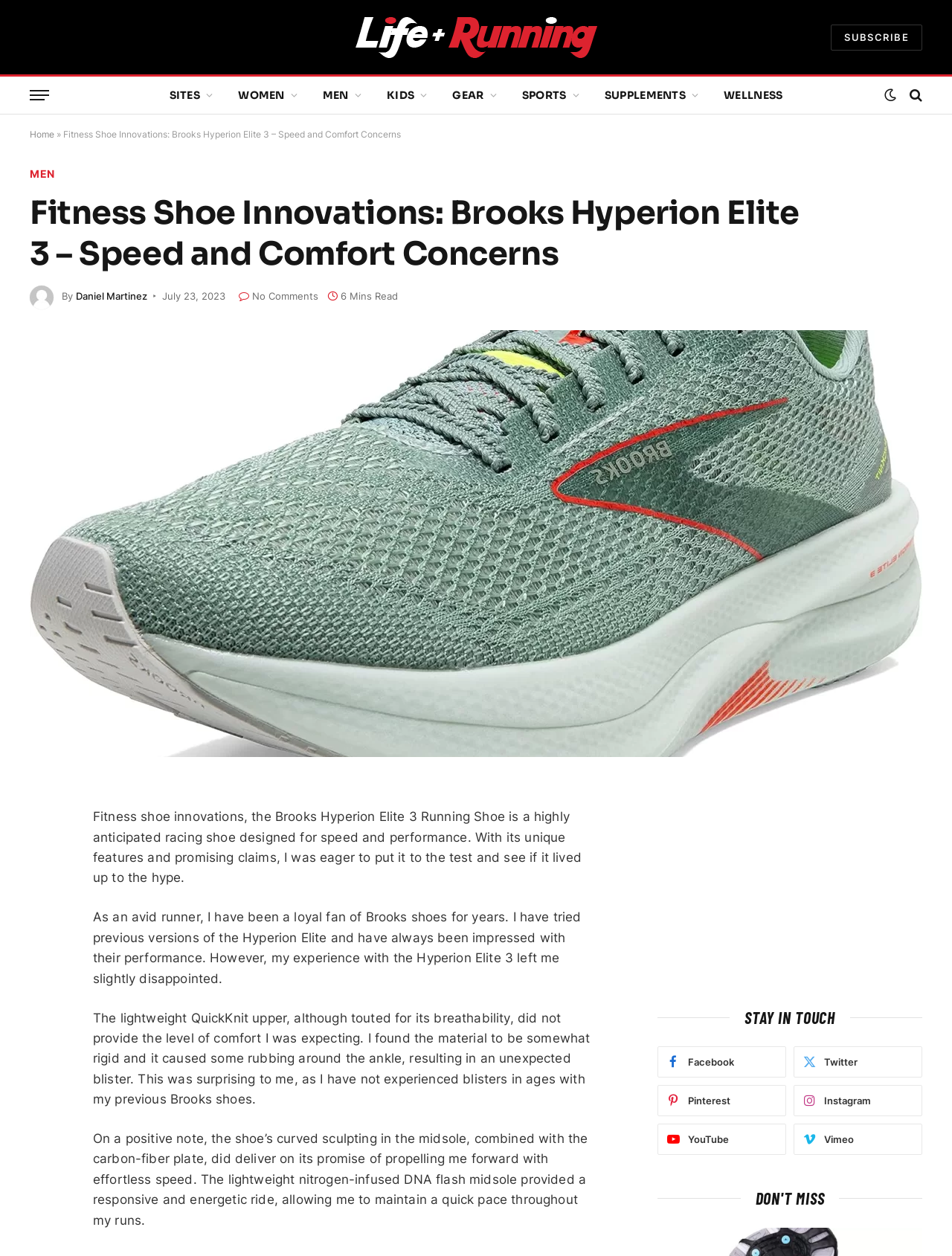What is the name of the fitness shoe being reviewed?
Please provide a comprehensive and detailed answer to the question.

The name of the fitness shoe being reviewed can be found in the heading 'Fitness Shoe Innovations: Brooks Hyperion Elite 3 – Speed and Comfort Concerns' and also in the text 'Fitness shoe innovations, the Brooks Hyperion Elite 3 Running Shoe is a highly anticipated racing shoe designed for speed and performance.'